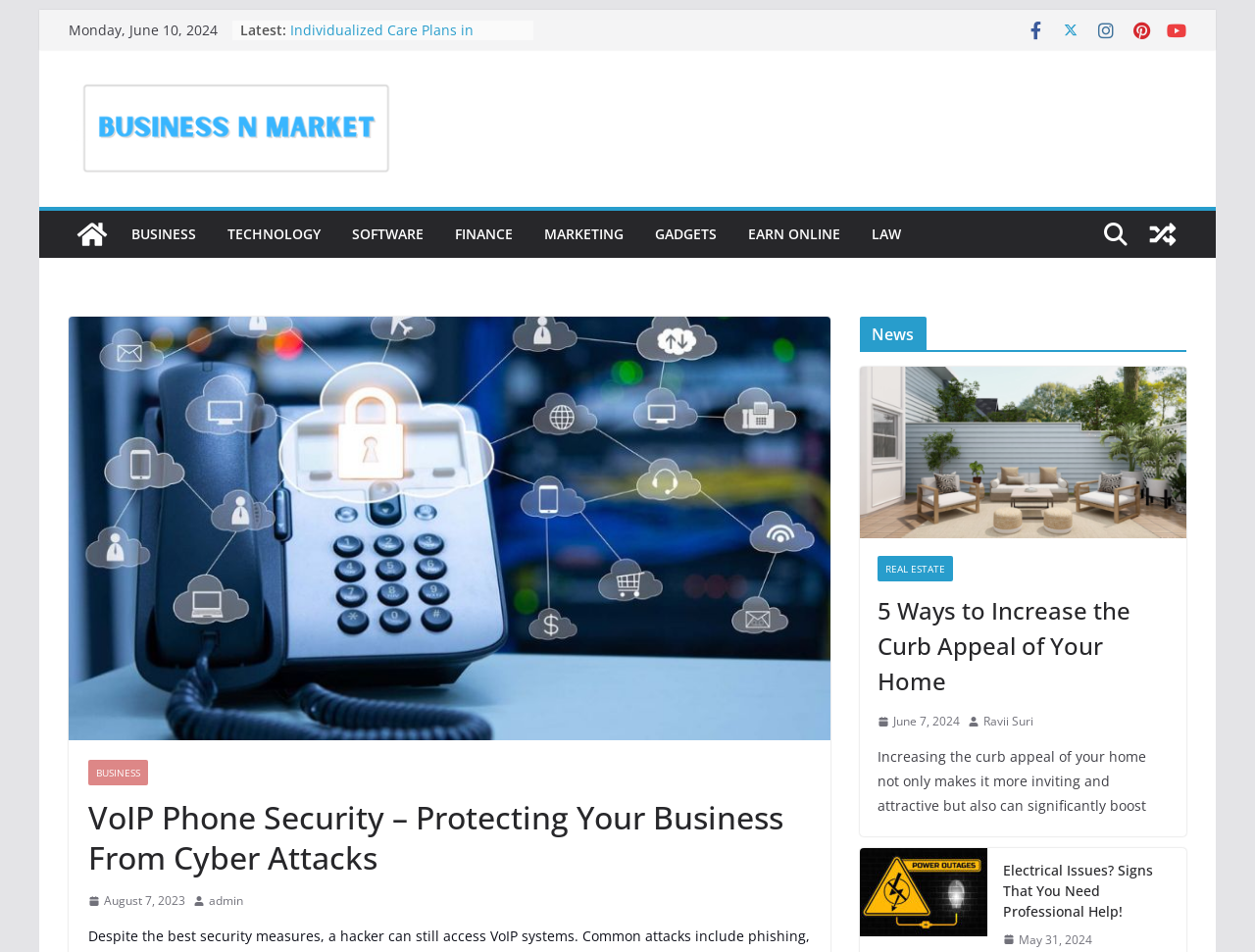What is the author of the article 'Electrical Issues? Signs That You Need Professional Help!'?
Please give a detailed answer to the question using the information shown in the image.

I found the article 'Electrical Issues? Signs That You Need Professional Help!' and its corresponding author 'Ravii Suri' by looking at the link elements and their surrounding text. The author is mentioned below the article title.